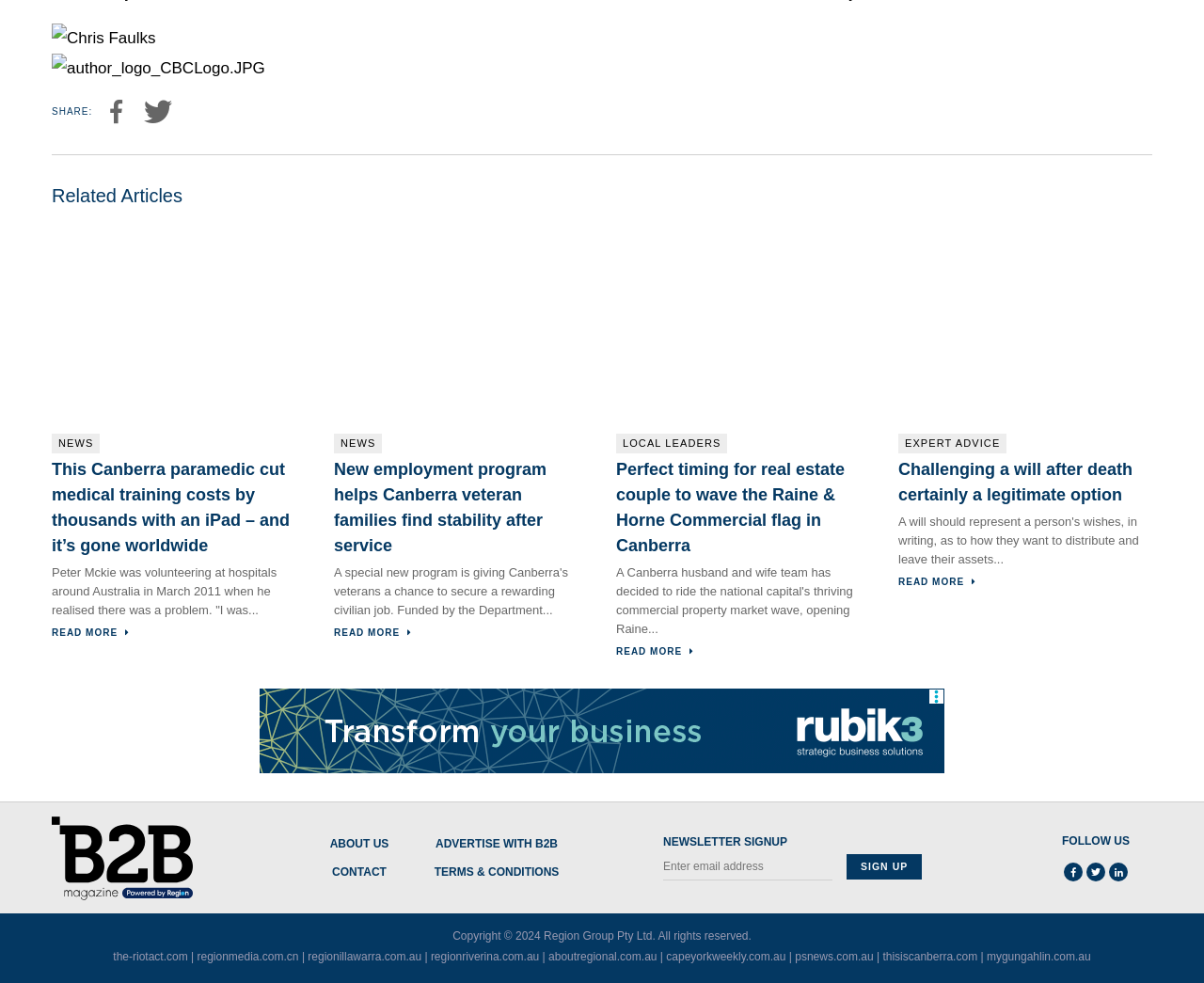Please look at the image and answer the question with a detailed explanation: What is the category of the first article?

I looked at the category label next to the first article, which is 'NEWS'. This indicates that the first article belongs to the NEWS category.